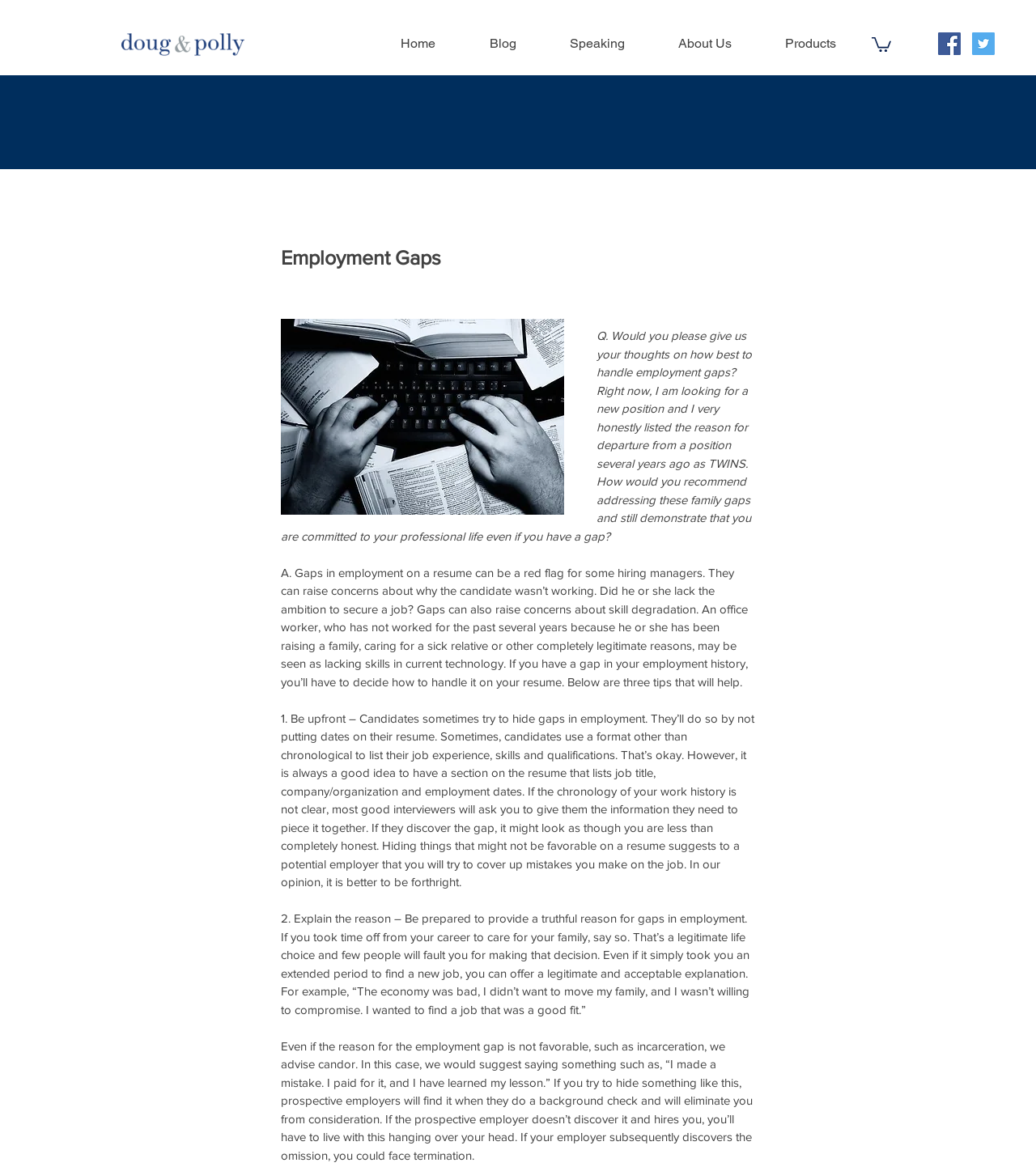What is the advice for candidates who took time off to care for their family?
From the image, respond with a single word or phrase.

Say so